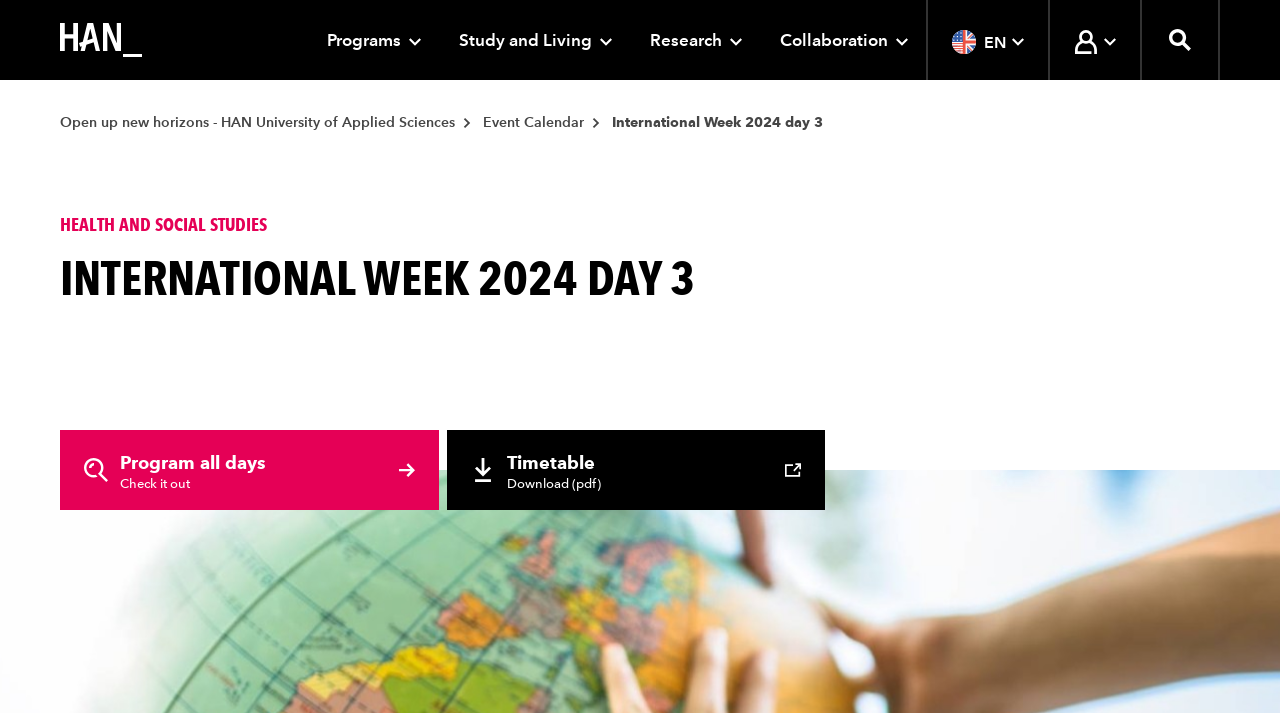Determine the bounding box coordinates of the area to click in order to meet this instruction: "Open the Programs submenu".

[0.24, 0.0, 0.343, 0.112]